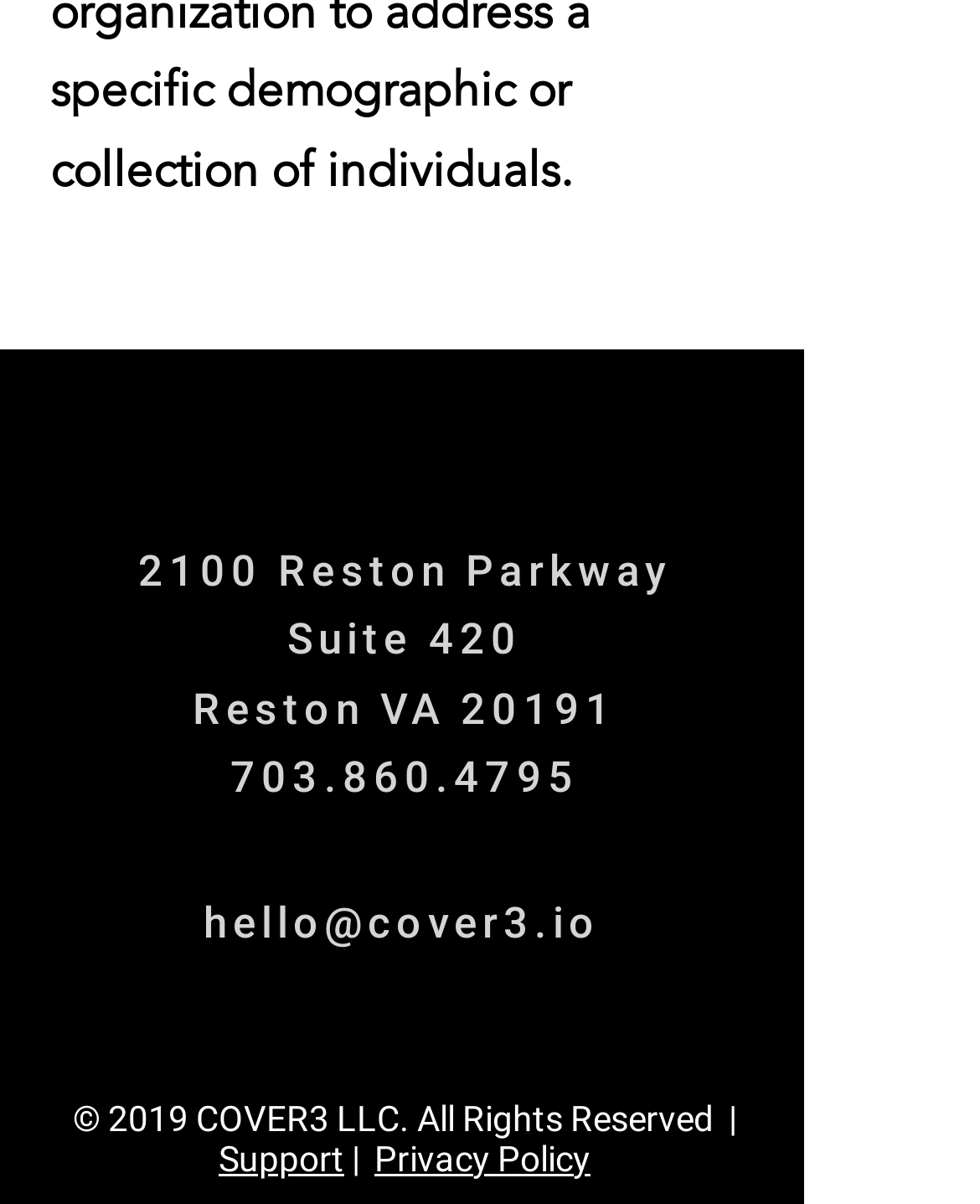Please specify the bounding box coordinates of the clickable region to carry out the following instruction: "Check the privacy policy". The coordinates should be four float numbers between 0 and 1, in the format [left, top, right, bottom].

[0.382, 0.945, 0.603, 0.979]